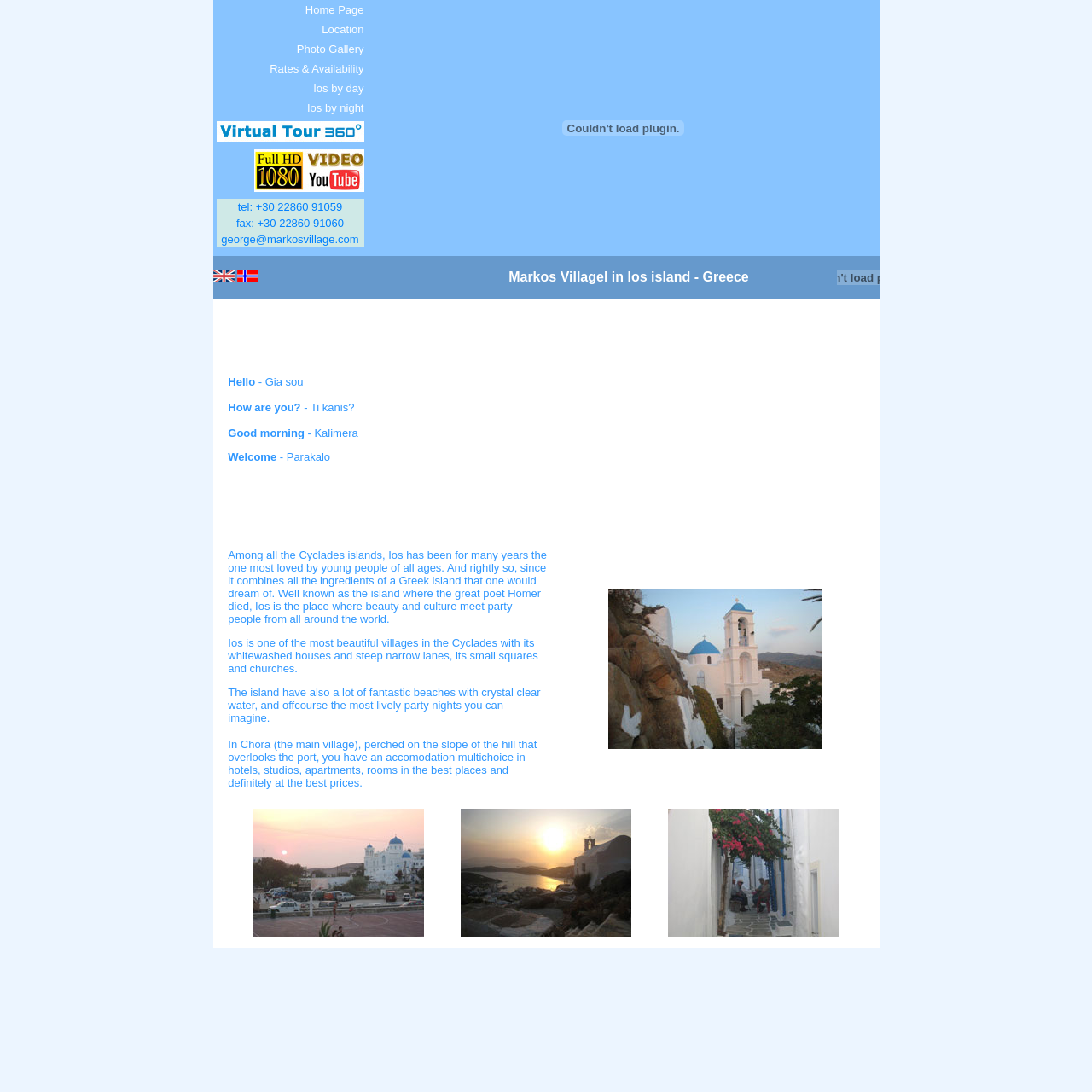Based on the element description, predict the bounding box coordinates (top-left x, top-left y, bottom-right x, bottom-right y) for the UI element in the screenshot: george@markosvillage.com

[0.203, 0.213, 0.329, 0.225]